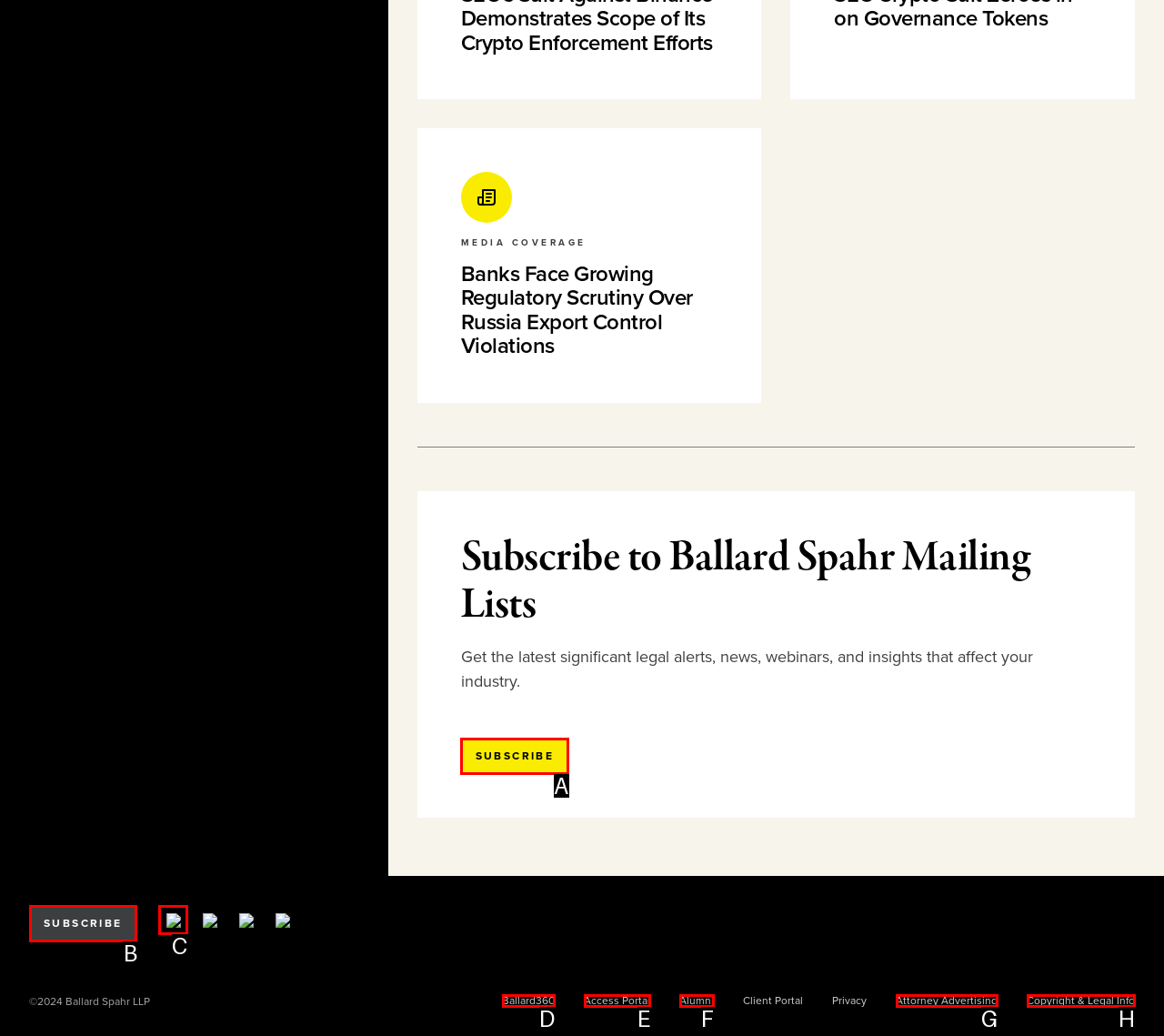Identify the HTML element you need to click to achieve the task: View latest news. Respond with the corresponding letter of the option.

None